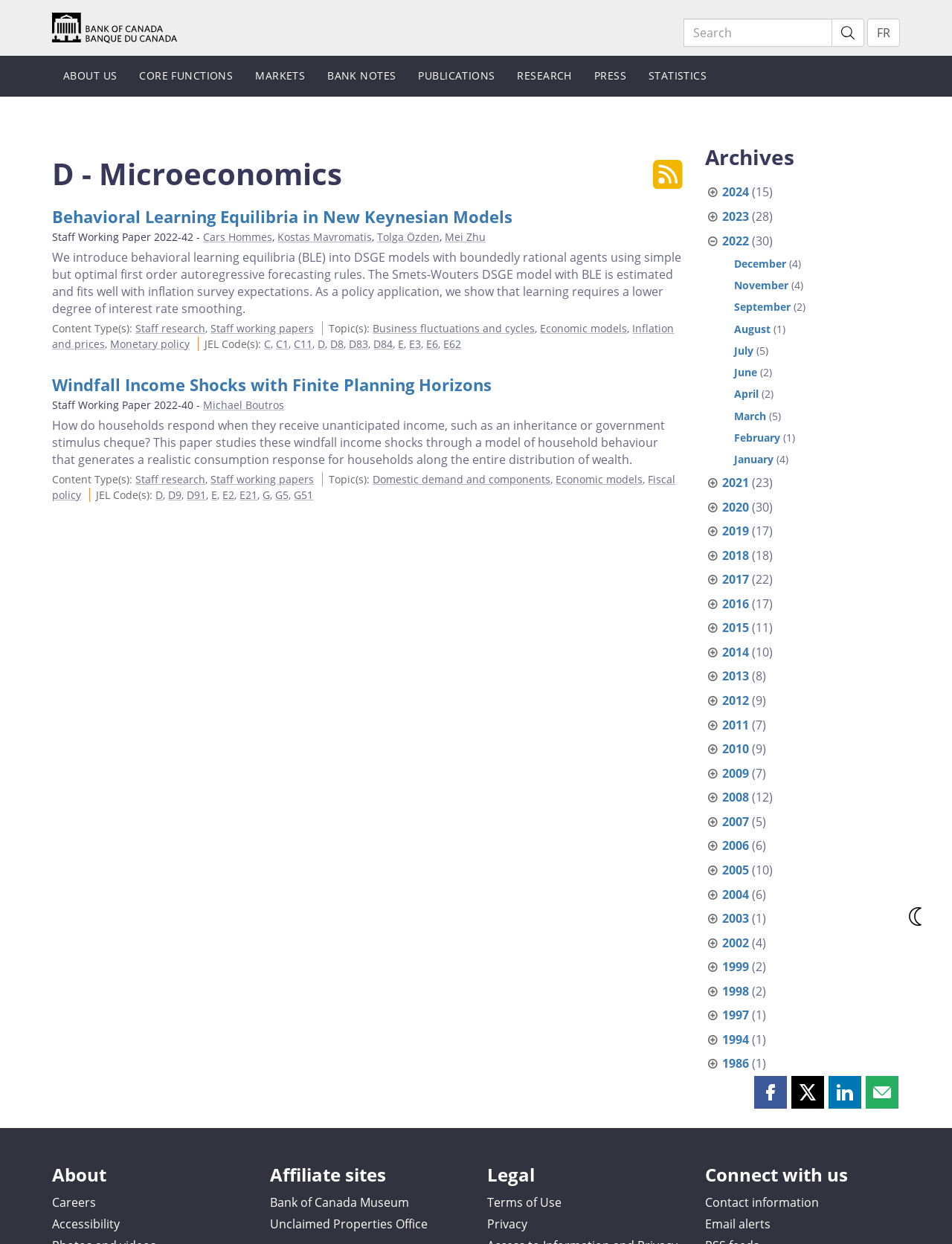Given the element description Staff working papers, specify the bounding box coordinates of the corresponding UI element in the format (top-left x, top-left y, bottom-right x, bottom-right y). All values must be between 0 and 1.

[0.221, 0.258, 0.33, 0.27]